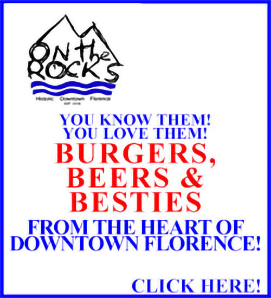Detail every visible element in the image extensively.

The image features an advertisement for a local establishment called "ON the Rocks," situated in downtown Florence. The design prominently displays a mountain motif above the name, suggesting a casual, welcoming atmosphere. The text boldly exclaims "YOU KNOW THEM! YOU LOVE THEM!" followed by a catchy tagline: "BURGERS, BEERS & BESTIES," emphasizing the establishment's appeal as a social spot for enjoying good food and drinks with friends. Below, the phrase "FROM THE HEART OF DOWNTOWN FLORENCE!" highlights its central location, inviting patrons to visit. The image concludes with a vibrant "CLICK HERE!" call-to-action, encouraging viewers to engage further. The overall color scheme utilizes striking blue and red tones, enhancing its eye-catching quality.